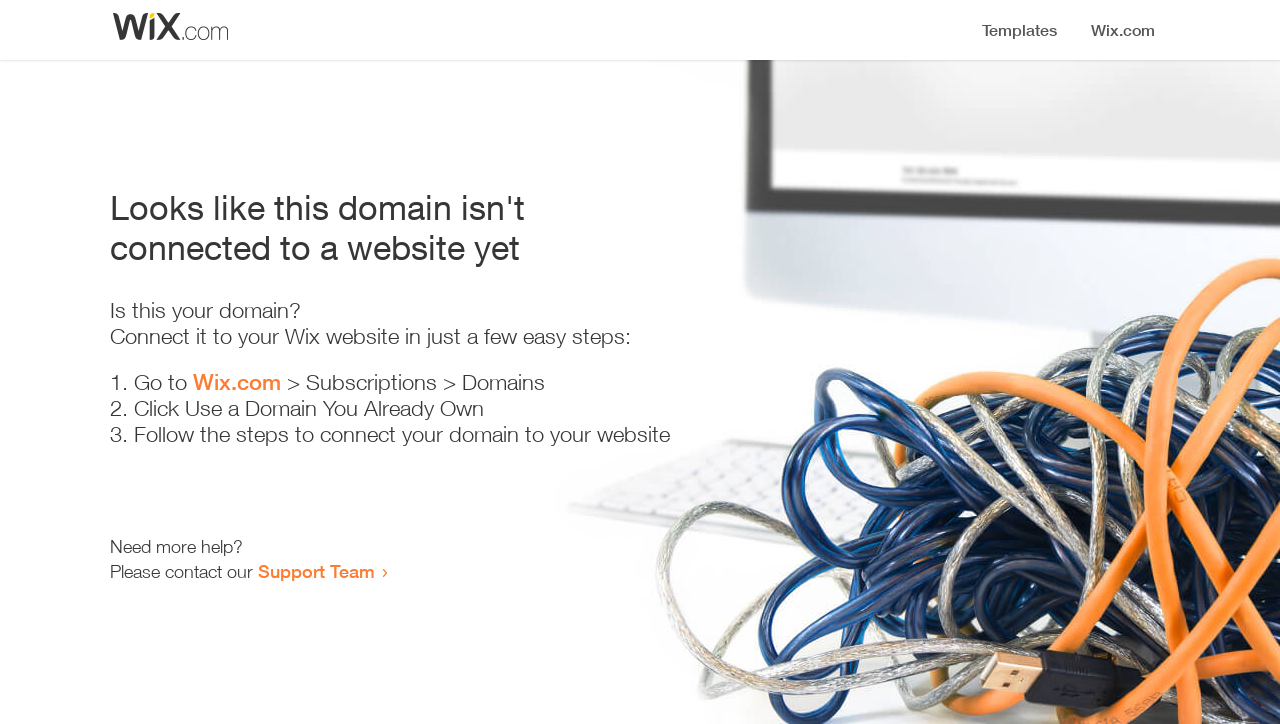Offer a detailed account of what is visible on the webpage.

The webpage appears to be an error page, indicating that a domain is not connected to a website yet. At the top, there is a small image, and below it, a heading that clearly states the error message. 

Below the heading, there is a question "Is this your domain?" followed by a brief instruction on how to connect the domain to a Wix website in a few easy steps. 

The instructions are presented in a numbered list format, with three steps. The first step is to go to Wix.com, followed by navigating to Subscriptions and then Domains. The second step is to click "Use a Domain You Already Own", and the third step is to follow the instructions to connect the domain to the website. 

At the bottom of the page, there is a message asking if the user needs more help, and provides a link to contact the Support Team.